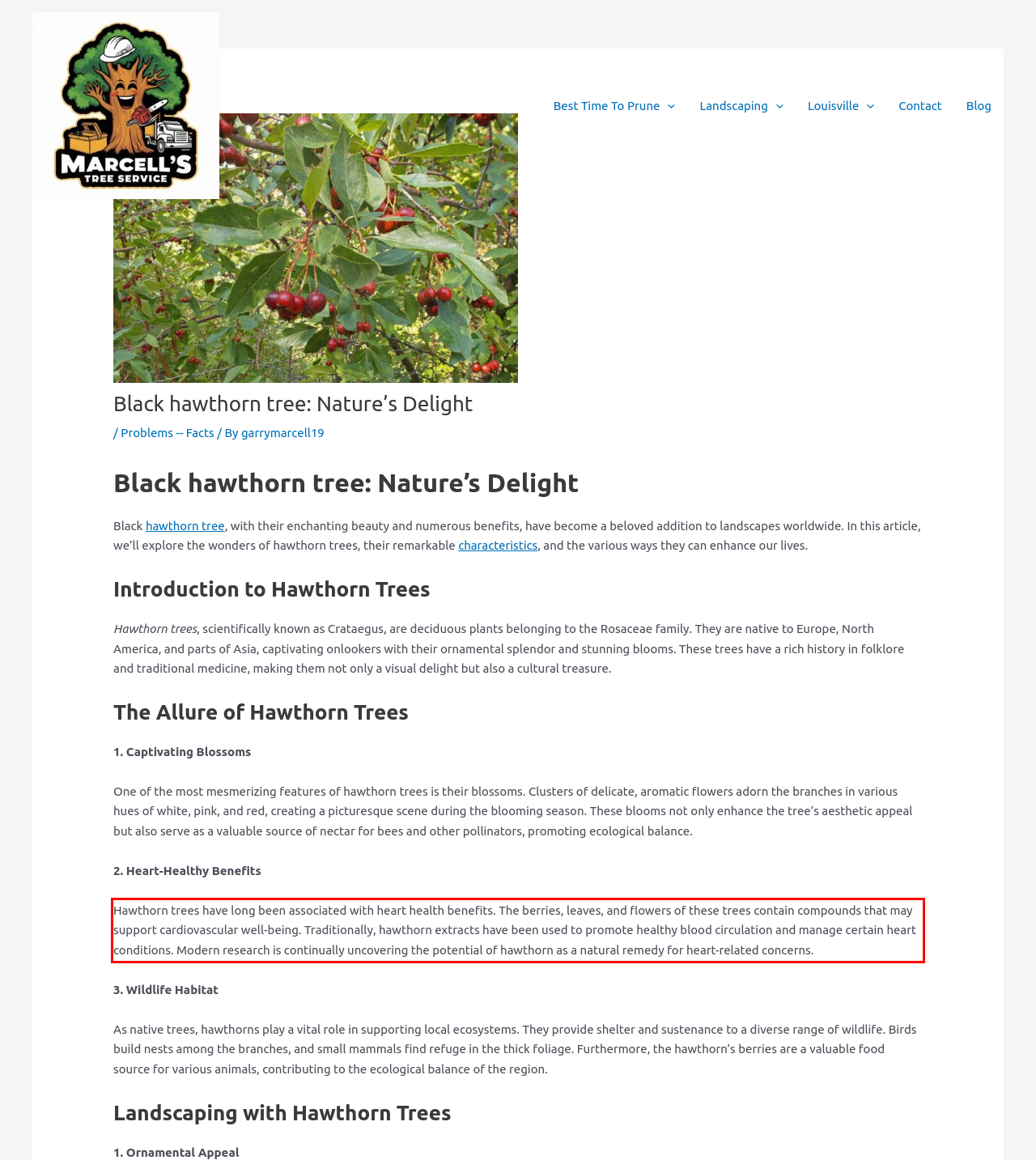Please examine the webpage screenshot and extract the text within the red bounding box using OCR.

Hawthorn trees have long been associated with heart health benefits. The berries, leaves, and flowers of these trees contain compounds that may support cardiovascular well-being. Traditionally, hawthorn extracts have been used to promote healthy blood circulation and manage certain heart conditions. Modern research is continually uncovering the potential of hawthorn as a natural remedy for heart-related concerns.